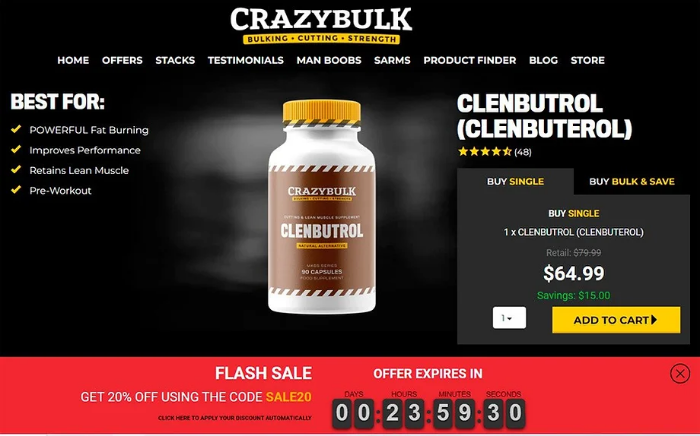What is the color of the cap on the Clenbutrol bottle?
From the screenshot, supply a one-word or short-phrase answer.

Yellow